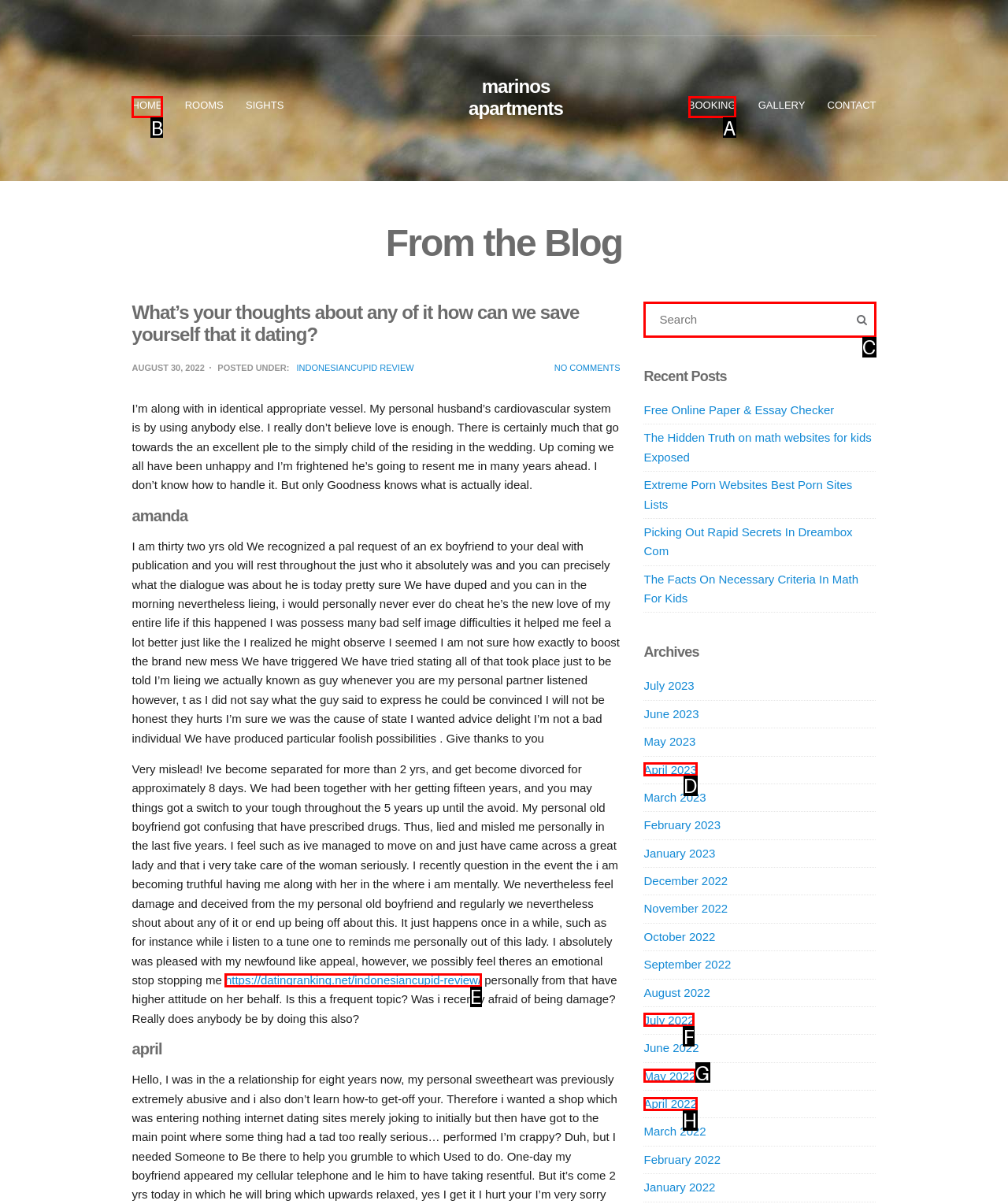Select the correct UI element to complete the task: Click on the 'BOOKING' link
Please provide the letter of the chosen option.

A